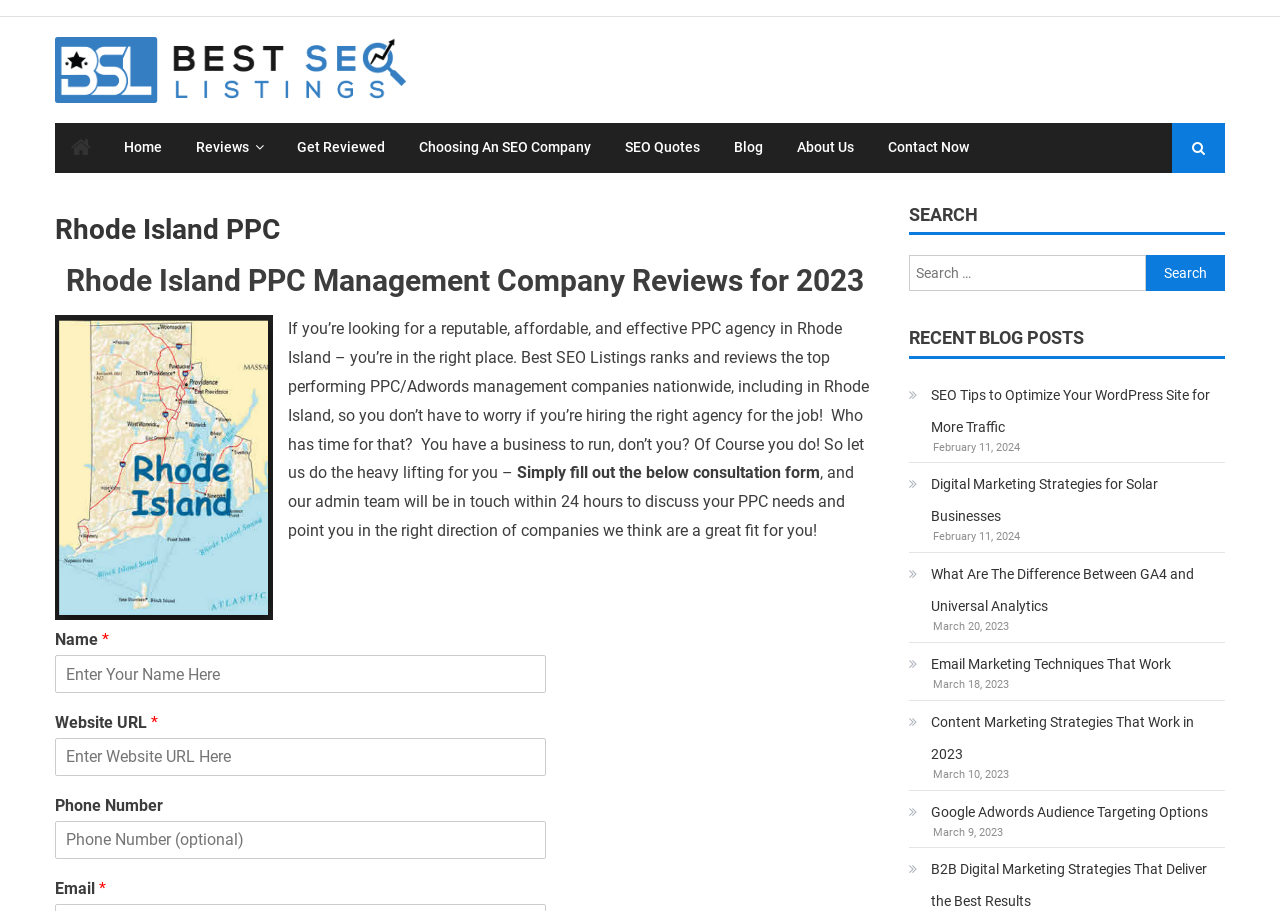Identify the first-level heading on the webpage and generate its text content.

Rhode Island PPC